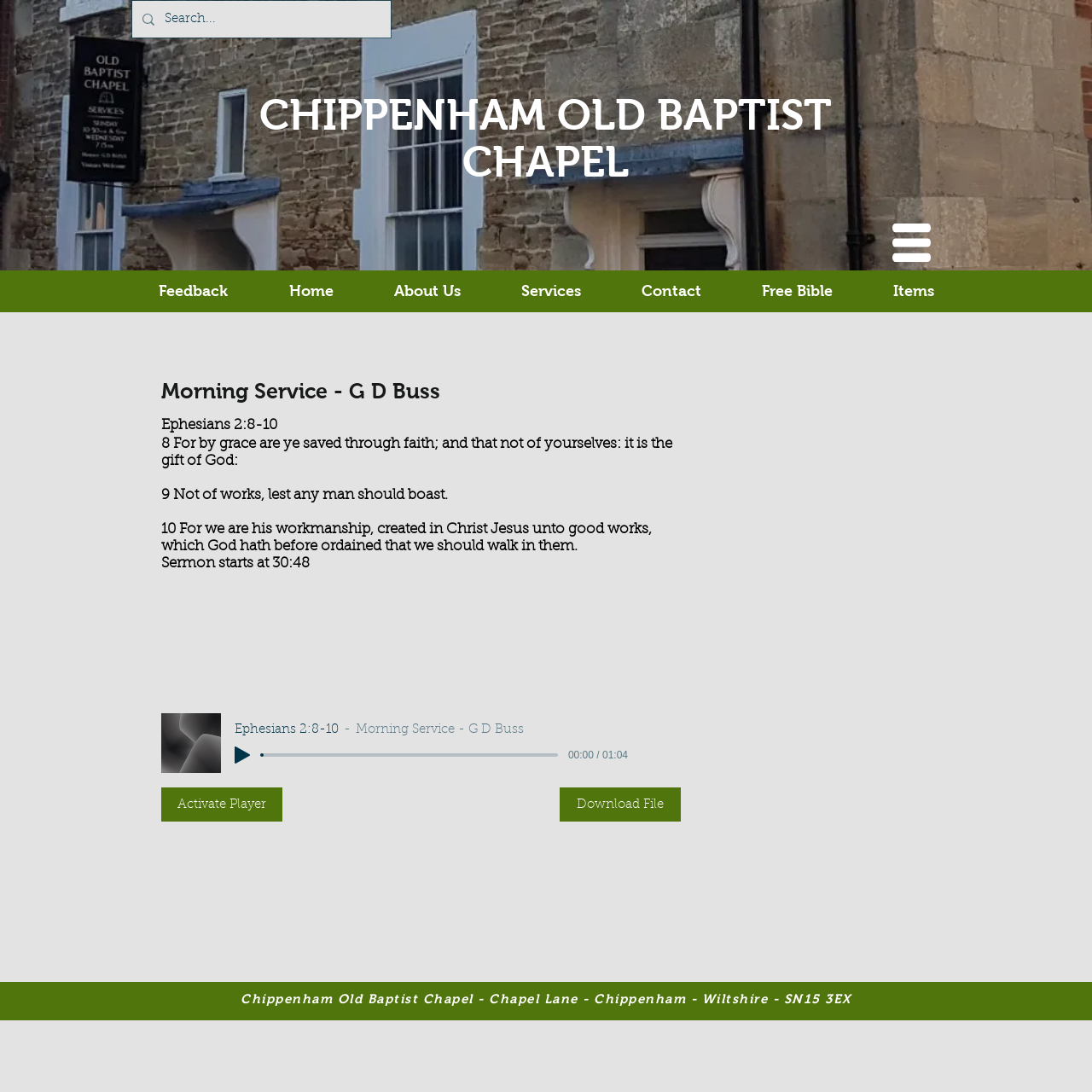Find the bounding box coordinates for the element that must be clicked to complete the instruction: "Visit the 'Feedback' page". The coordinates should be four float numbers between 0 and 1, indicated as [left, top, right, bottom].

[0.117, 0.248, 0.237, 0.286]